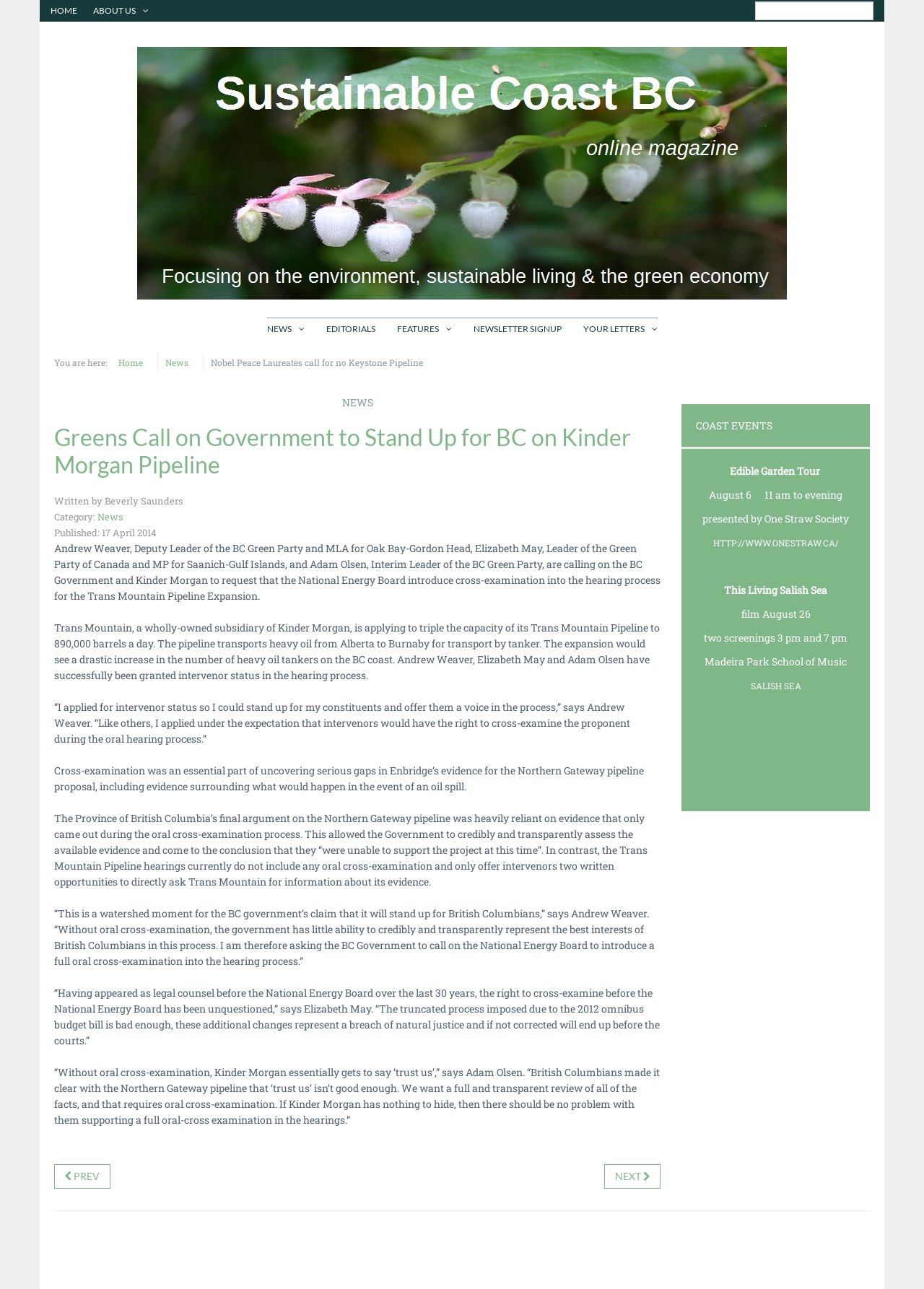Using the provided element description, identify the bounding box coordinates as (top-left x, top-left y, bottom-right x, bottom-right y). Ensure all values are between 0 and 1. Description: installment loans mn

None